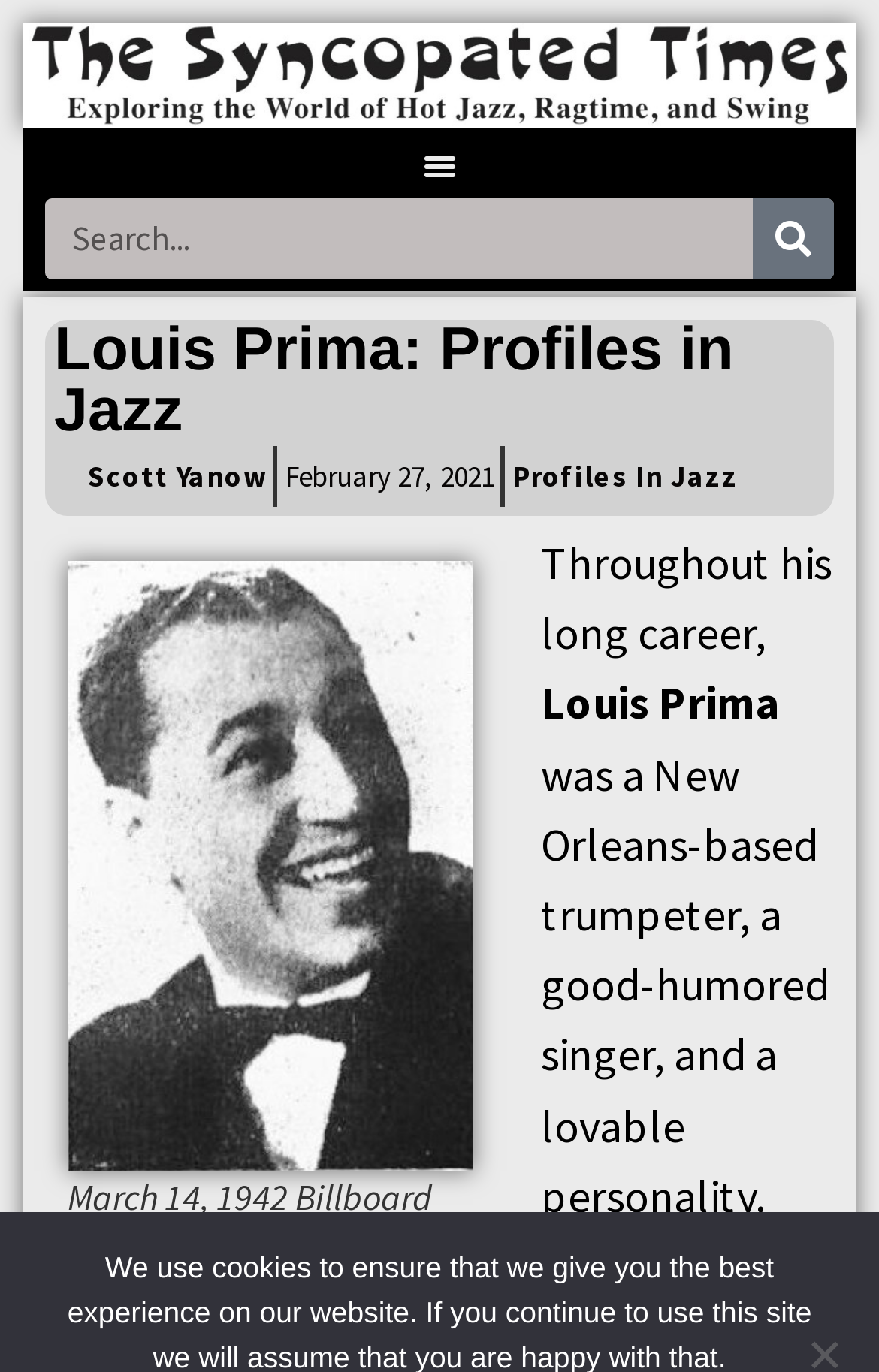Give a full account of the webpage's elements and their arrangement.

The webpage is about Louis Prima, a New Orleans-based trumpeter, singer, and personality. At the top left of the page, there is a link, and next to it, a menu toggle button. On the top right, there is a search bar with a search button. 

Below the search bar, there is a heading that reads "Louis Prima: Profiles in Jazz". Underneath the heading, there is a link to the author, Scott Yanow, and a timestamp indicating the publication date, February 27, 2021. Next to the timestamp, there is another link to "Profiles In Jazz".

On the left side of the page, there is a figure with an image of Louis Prima, accompanied by a link to his name. Below the image, there is a caption describing the image as a March 14, 1942 Billboard magazine ad, which is in the public domain.

To the right of the image, there is a block of text that starts with "Throughout his long career," and continues with a description of Louis Prima's life and career. The text is divided into two paragraphs, with the first paragraph ending with "Louis Prima" and the second paragraph continuing the description.